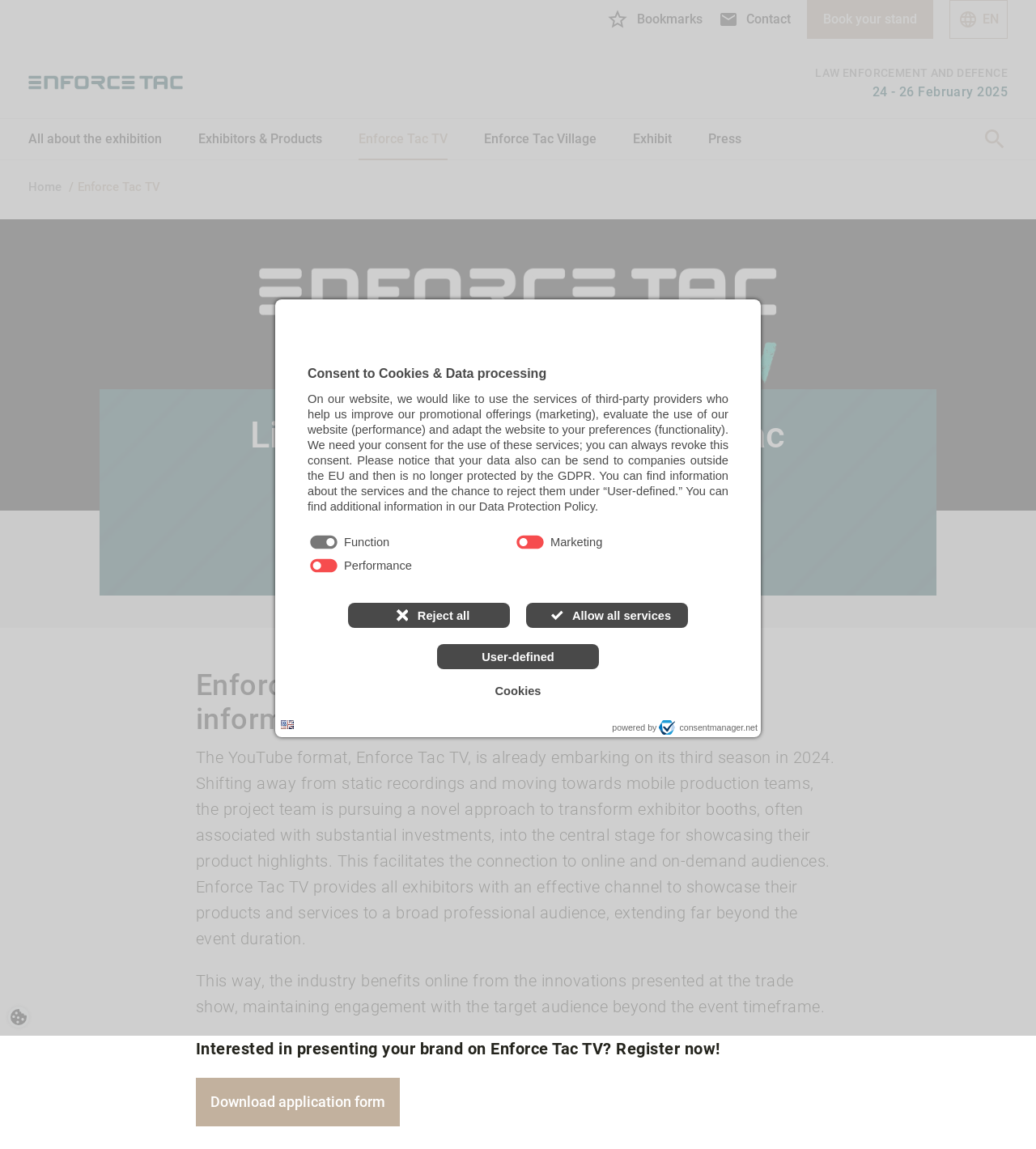Analyze the image and deliver a detailed answer to the question: What can be downloaded from the webpage?

The webpage has a link 'Download application form' which suggests that visitors can download an application form from the webpage.